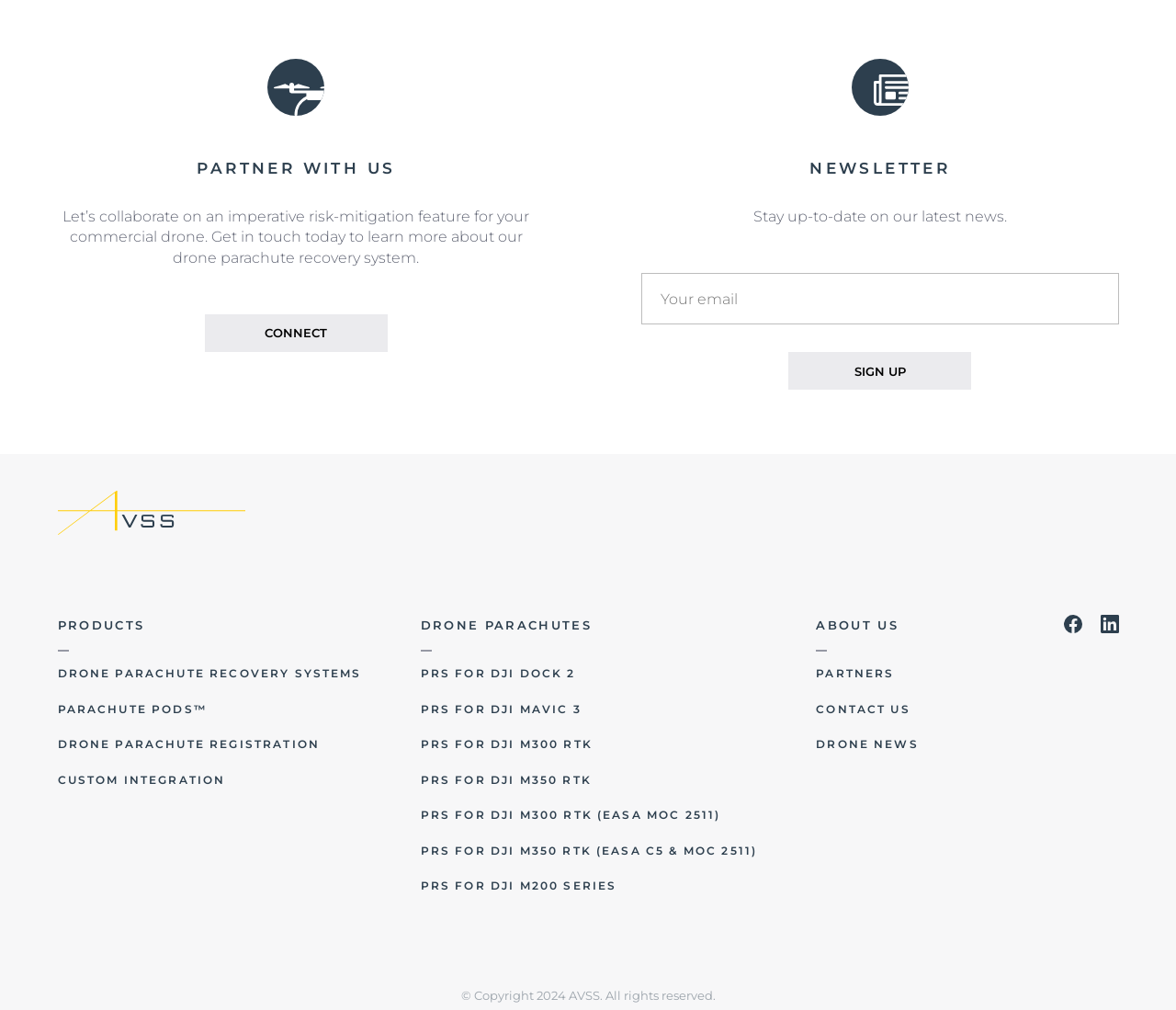Determine the bounding box coordinates for the area you should click to complete the following instruction: "Enter your email address".

[0.545, 0.271, 0.951, 0.322]